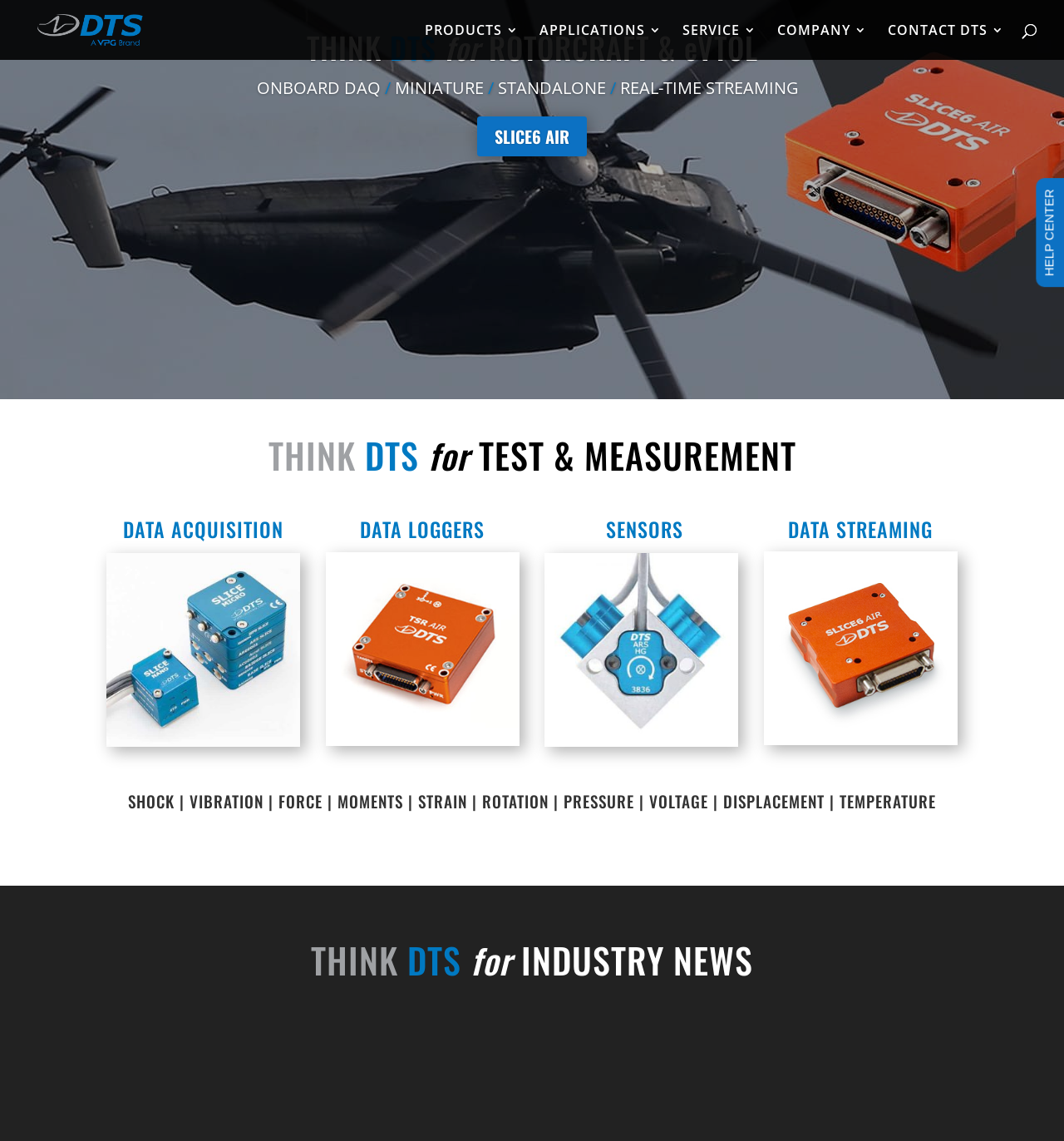What types of measurements can be taken with DTS products?
Please use the image to provide a one-word or short phrase answer.

Shock, Vibration, Force, etc.